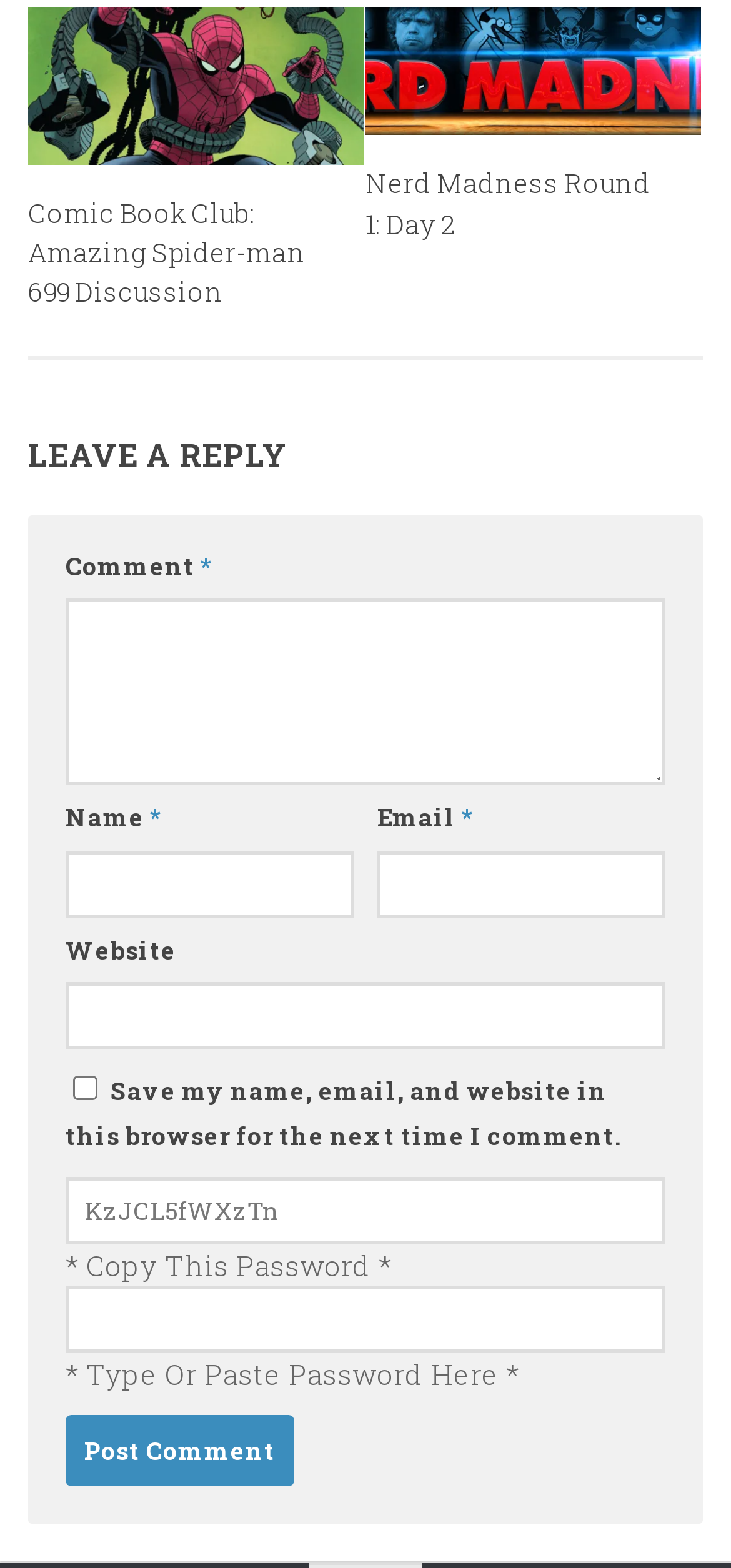Use the information in the screenshot to answer the question comprehensively: What is the title of the first article?

I looked at the heading element [550] inside the first article element [409] and found that the title of the first article is 'Comic Book Club: Amazing Spider-man 699 Discussion'.